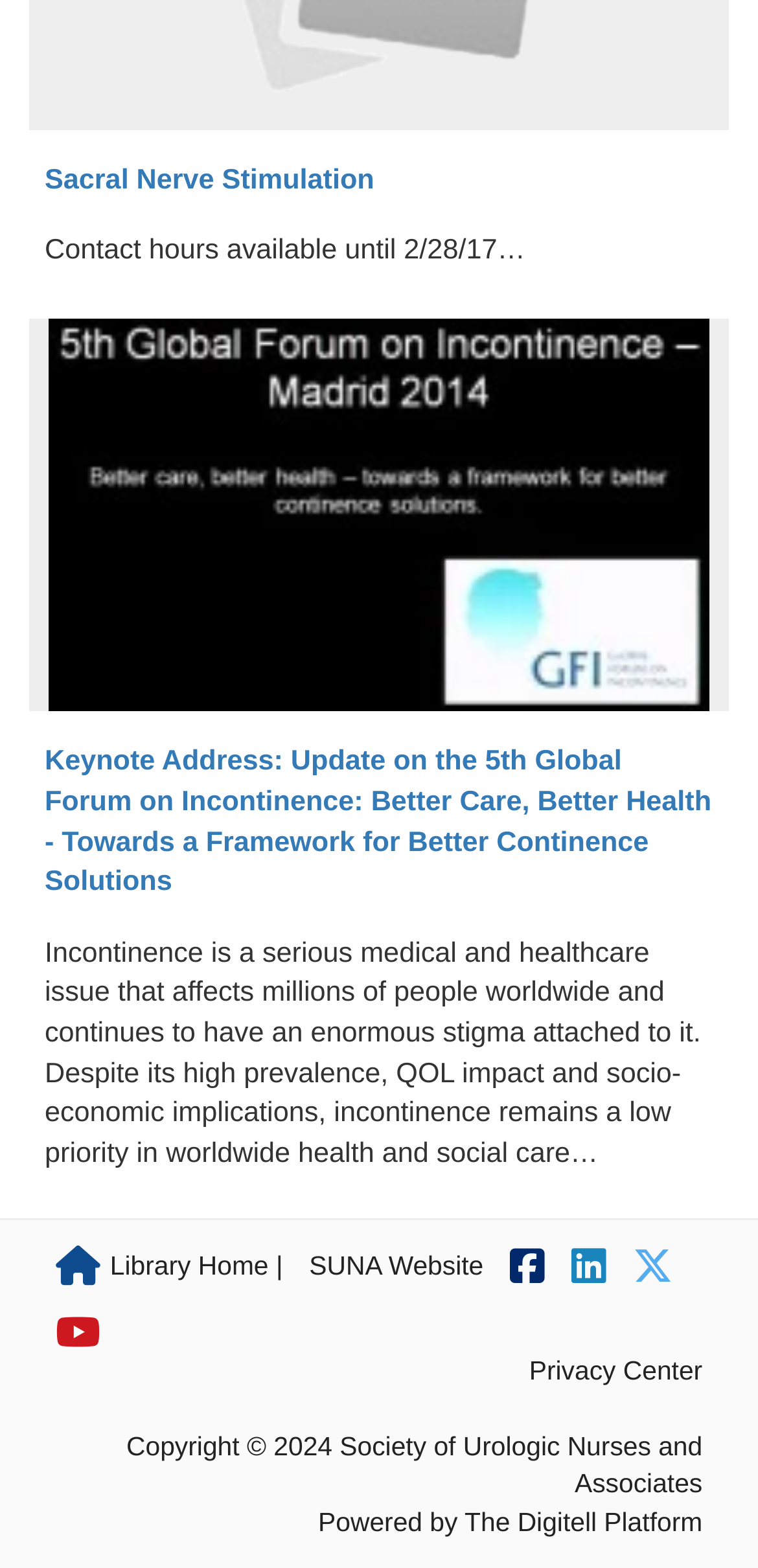Determine the bounding box coordinates for the area that should be clicked to carry out the following instruction: "Go to Library Home".

[0.073, 0.795, 0.373, 0.82]